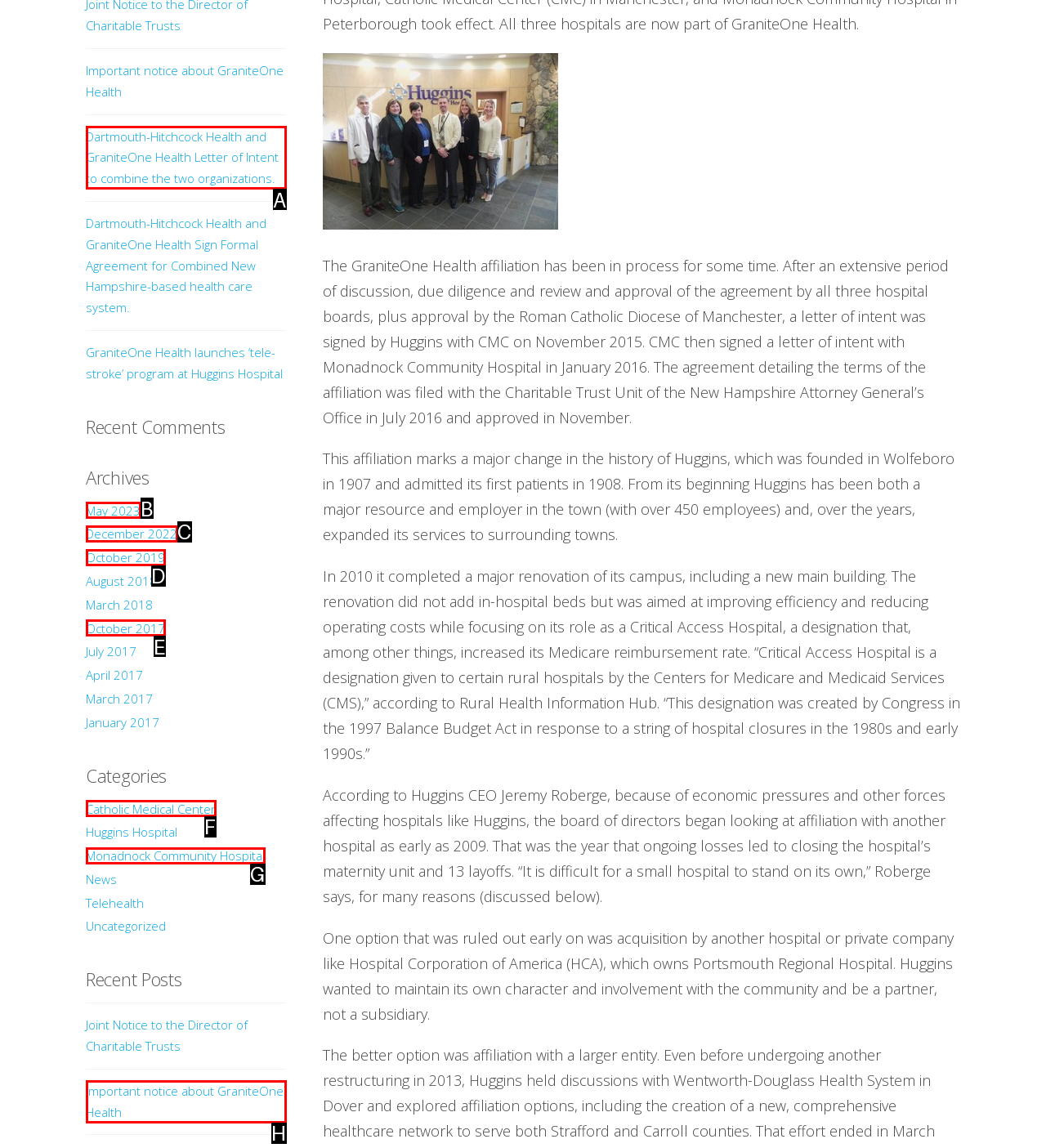Find the option that fits the given description: Important notice about GraniteOne Health
Answer with the letter representing the correct choice directly.

H